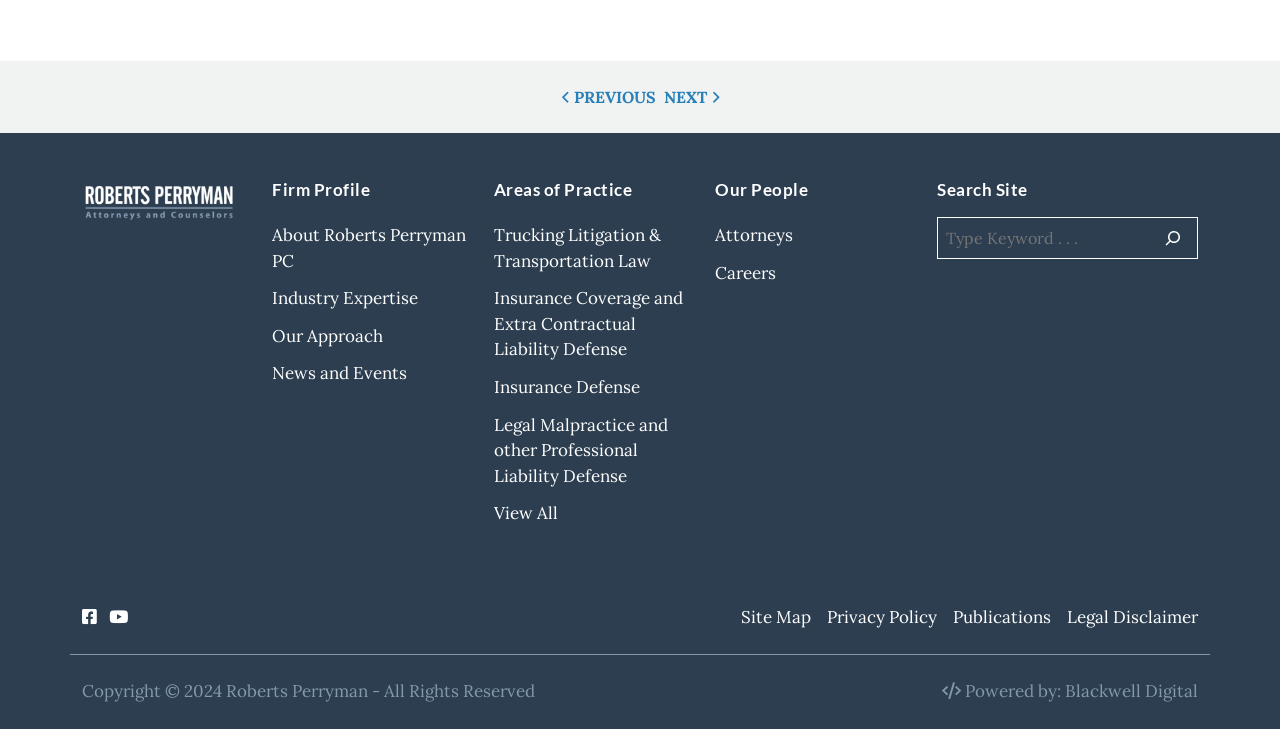What is the name of the law firm?
From the image, respond using a single word or phrase.

Roberts Perryman